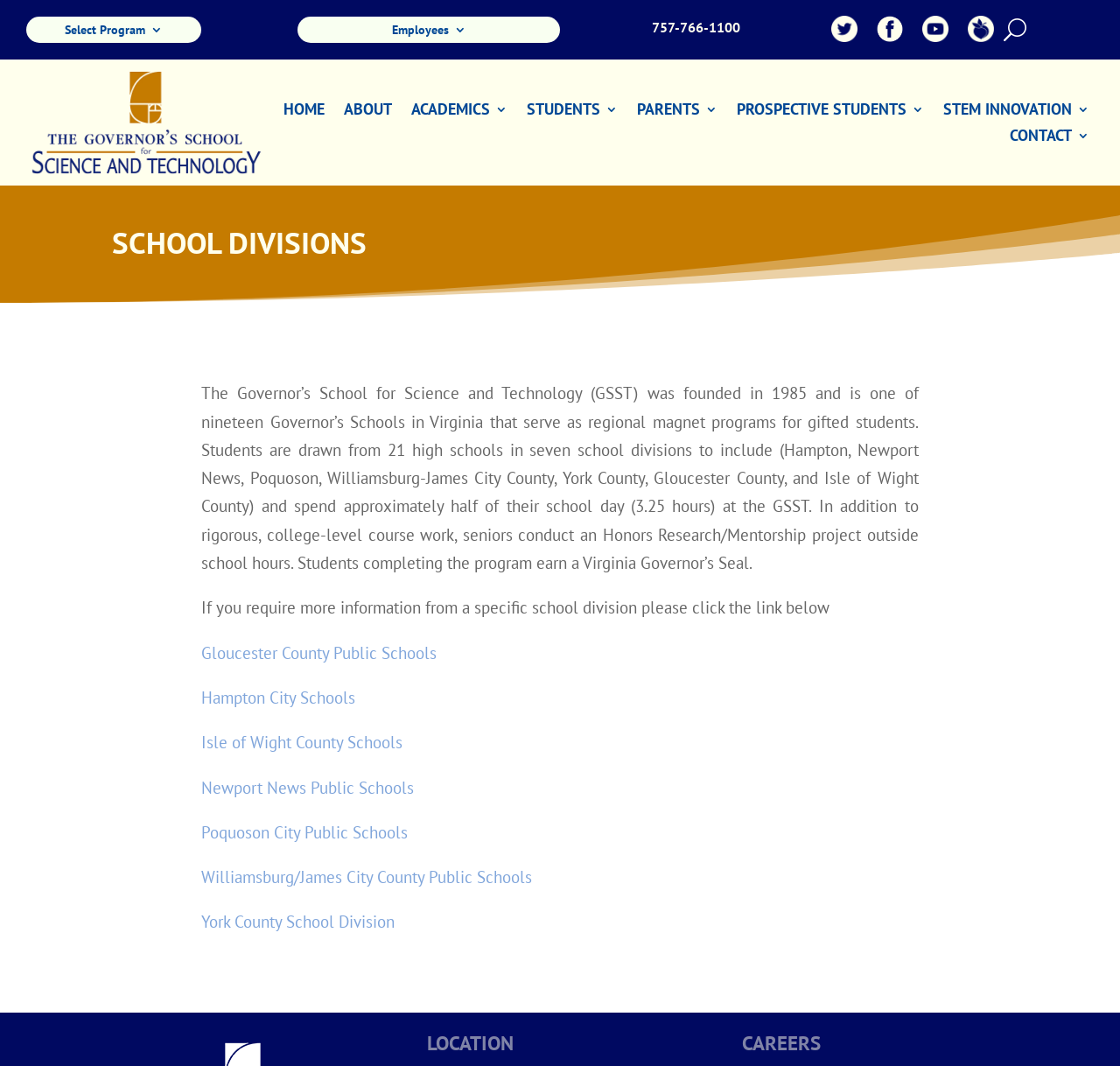Determine the bounding box coordinates (top-left x, top-left y, bottom-right x, bottom-right y) of the UI element described in the following text: Newport News Public Schools

[0.18, 0.729, 0.37, 0.748]